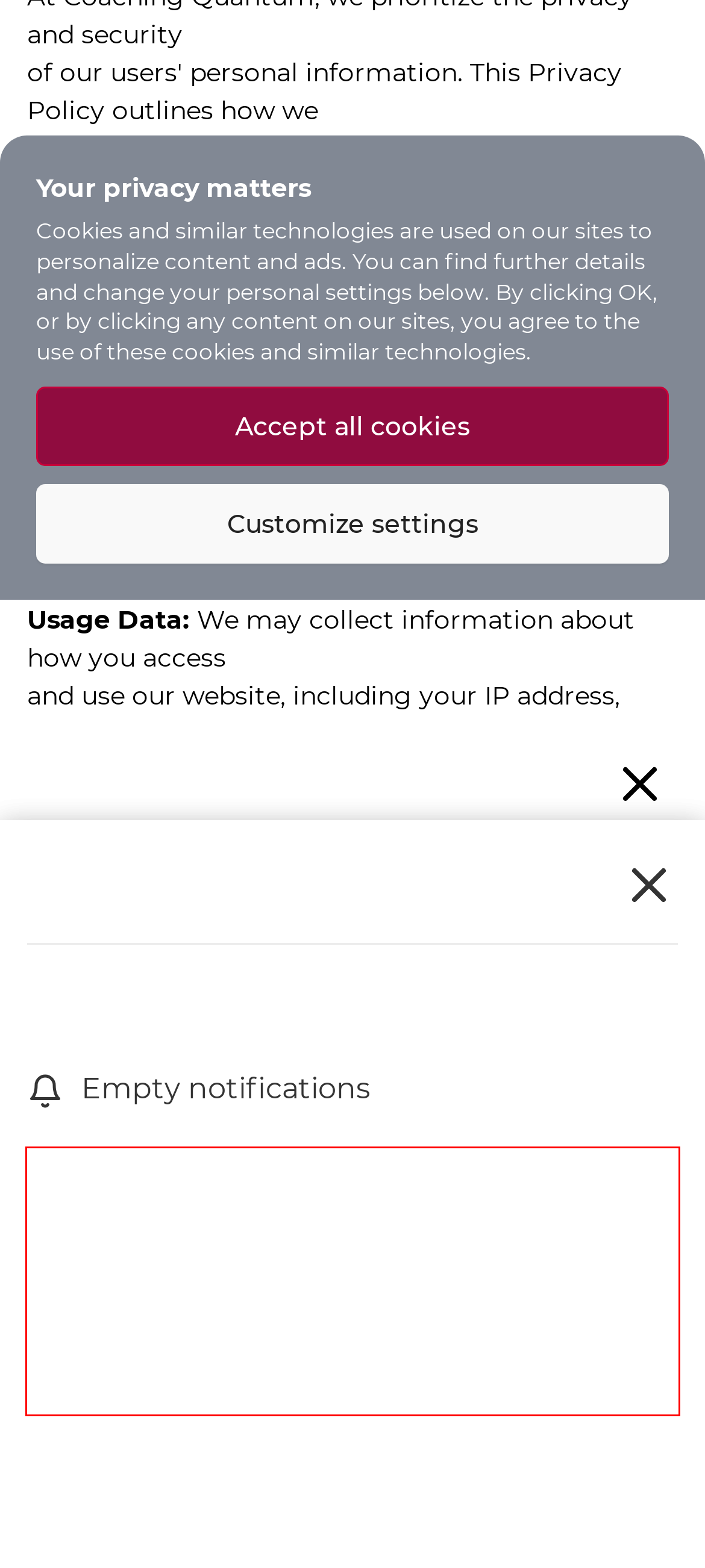You have a screenshot of a webpage with a red bounding box. Identify and extract the text content located inside the red bounding box.

Despite our efforts to secure data transmission, please note that no method of transmission over the internet or electronic storage is completely secure. While we strive to protect your data, we cannot guarantee absolute security.